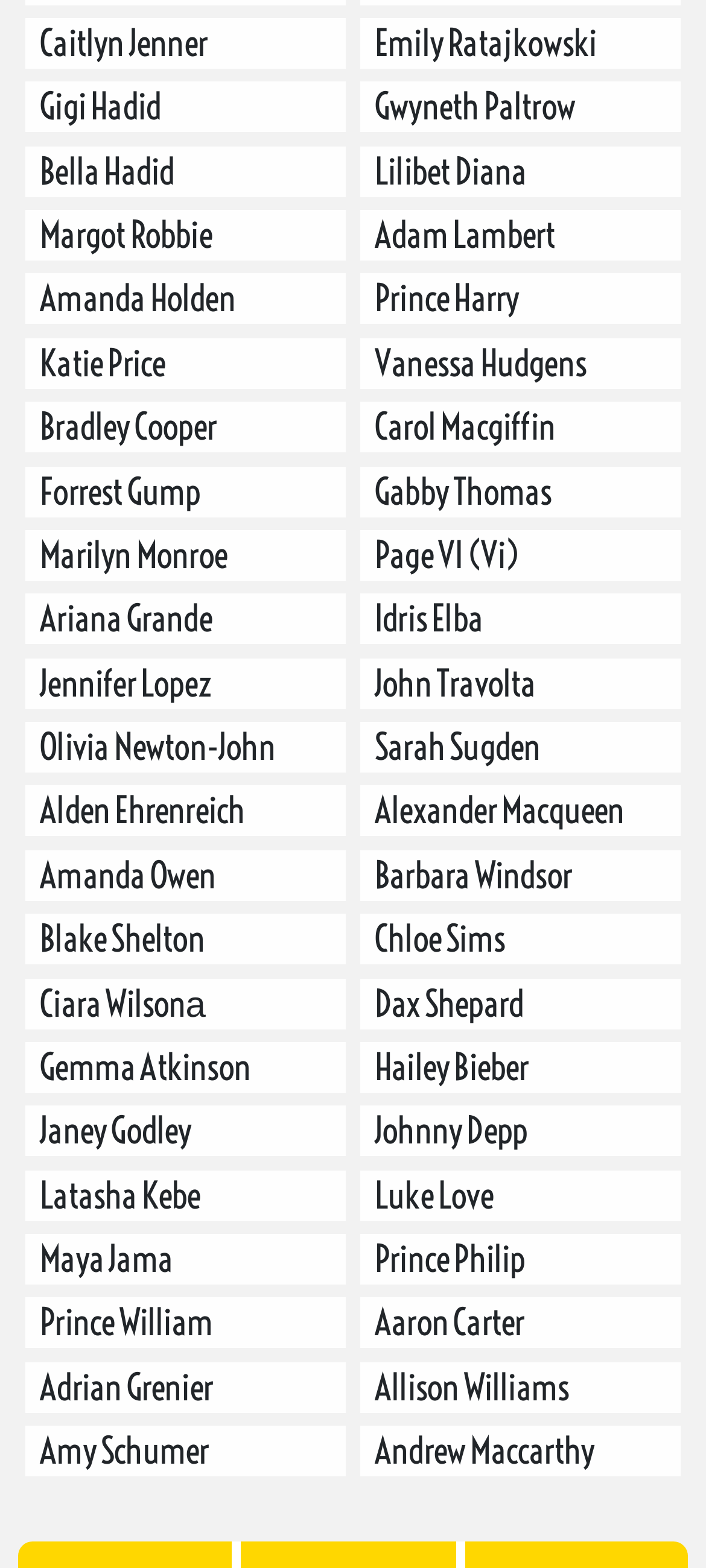Provide the bounding box coordinates of the section that needs to be clicked to accomplish the following instruction: "Click on Caitlyn Jenner's link."

[0.035, 0.011, 0.491, 0.044]